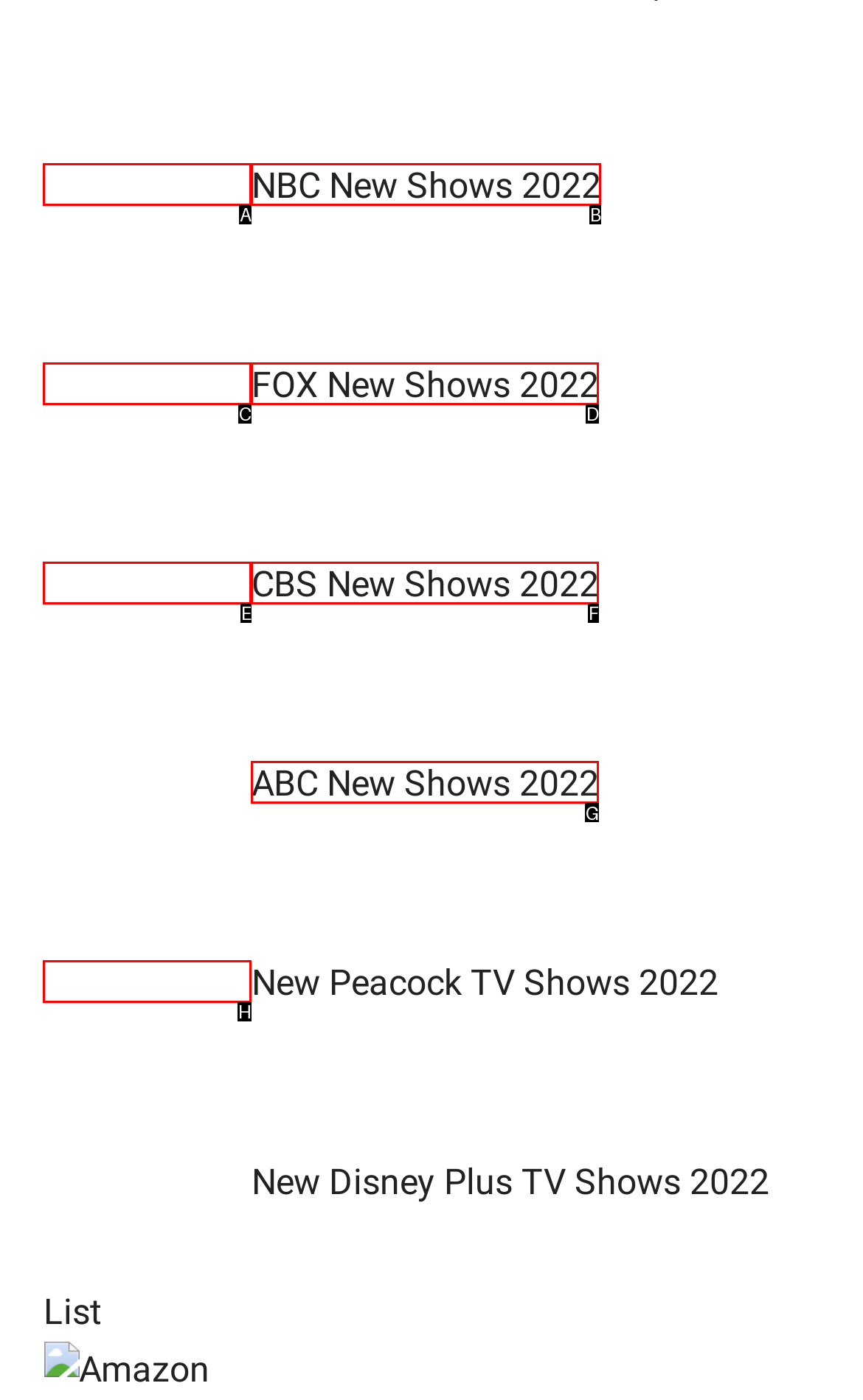Identify which HTML element to click to fulfill the following task: Browse ABC new shows 2022. Provide your response using the letter of the correct choice.

G